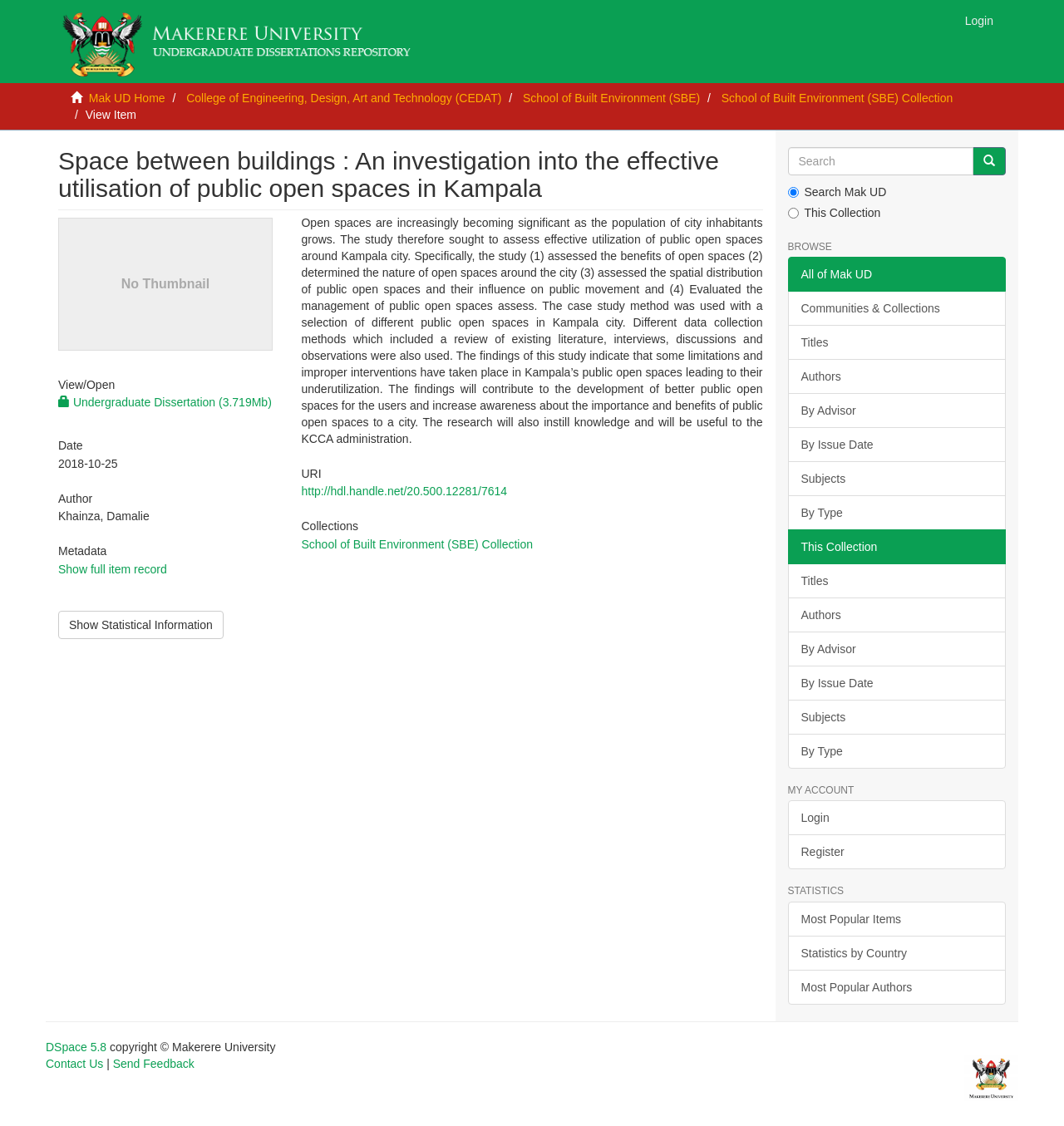Find the bounding box coordinates for the area that must be clicked to perform this action: "Search".

[0.74, 0.131, 0.915, 0.156]